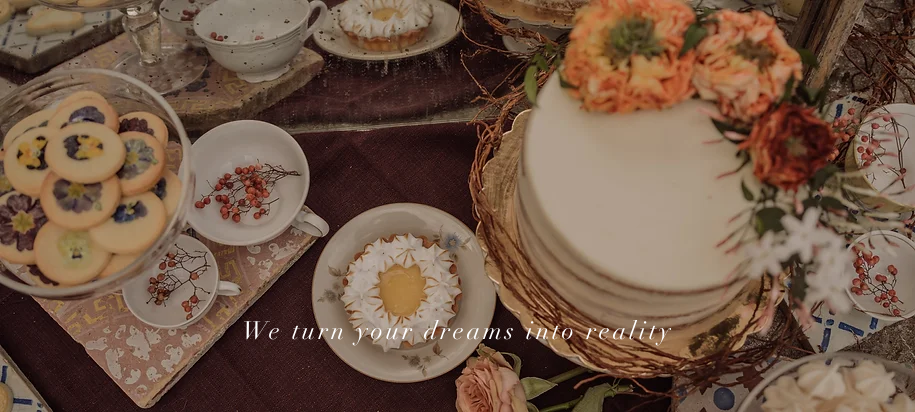Please provide a one-word or short phrase answer to the question:
Where is Amuri Destination Event & Wedding Planner located?

Sicily